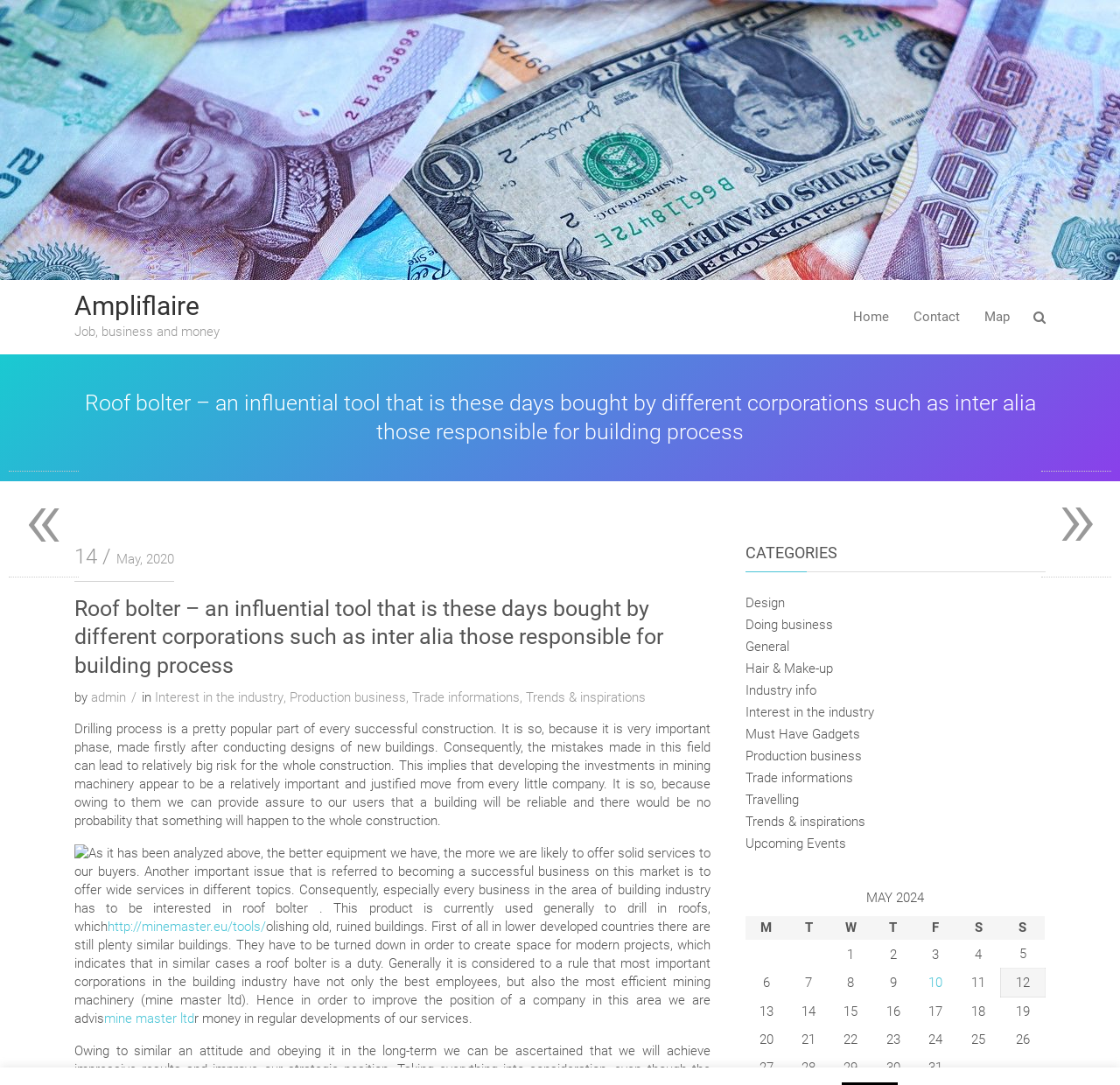Answer this question in one word or a short phrase: How many categories are listed on this webpage?

11